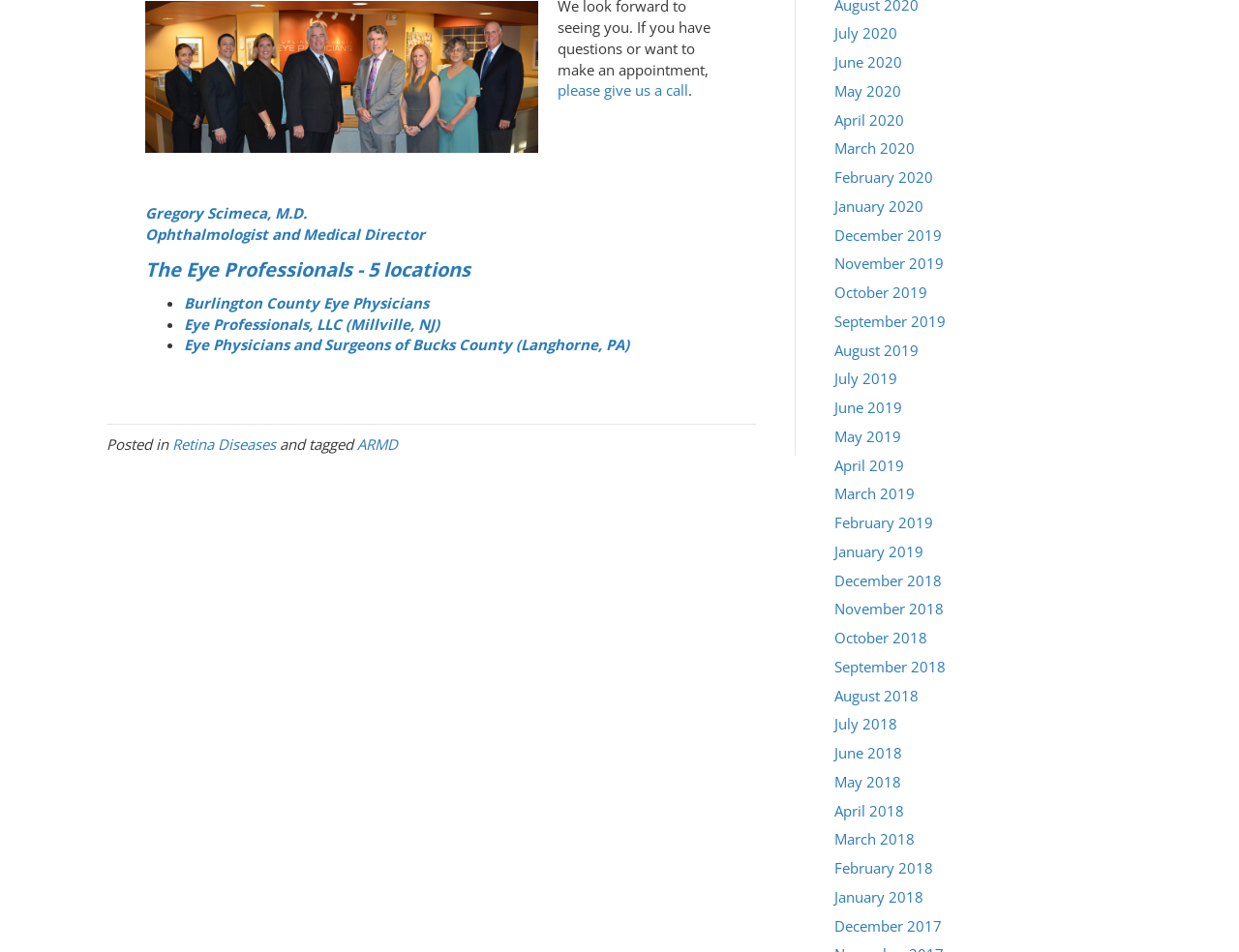What is the topic of the latest article?
Please provide a single word or phrase as your answer based on the image.

Retina Diseases